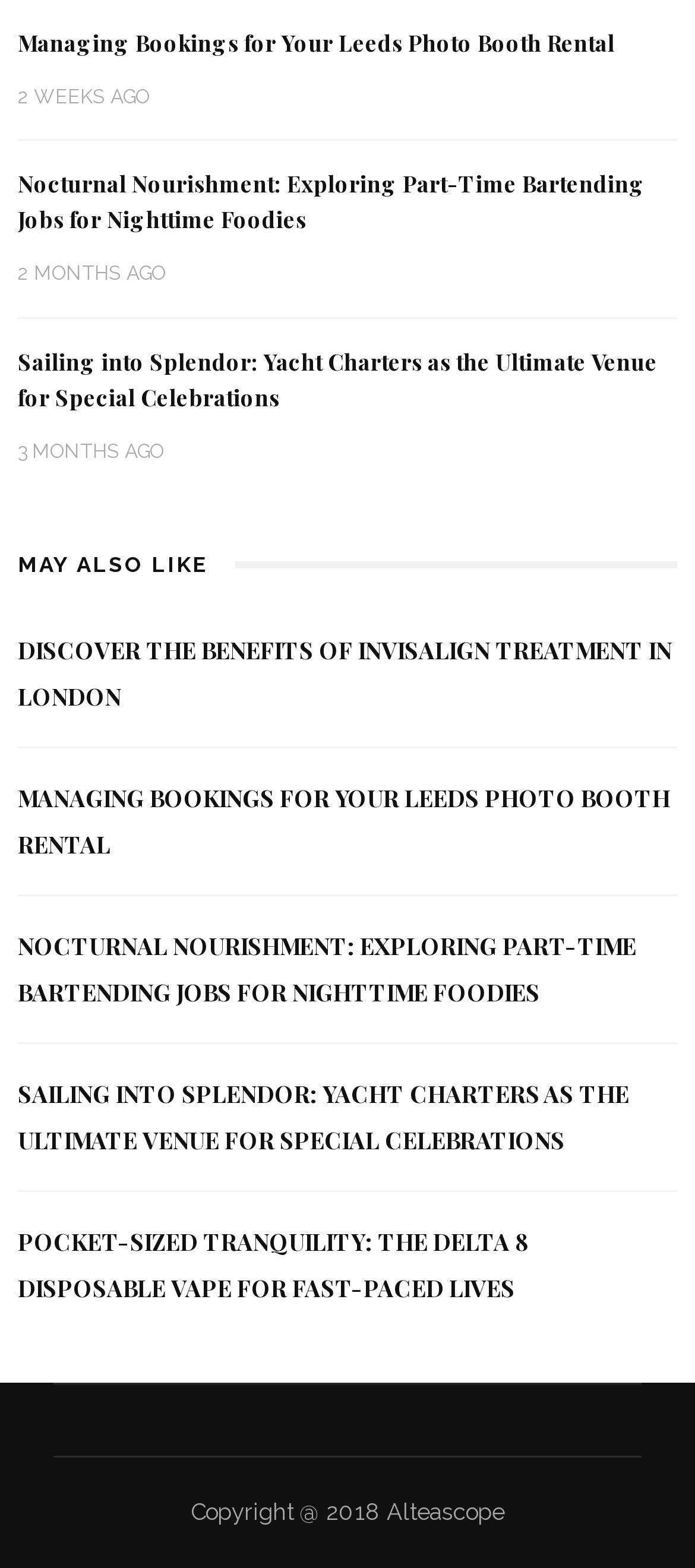Find the bounding box coordinates of the clickable area required to complete the following action: "Learn about sailing into splendor with yacht charters".

[0.026, 0.221, 0.946, 0.262]